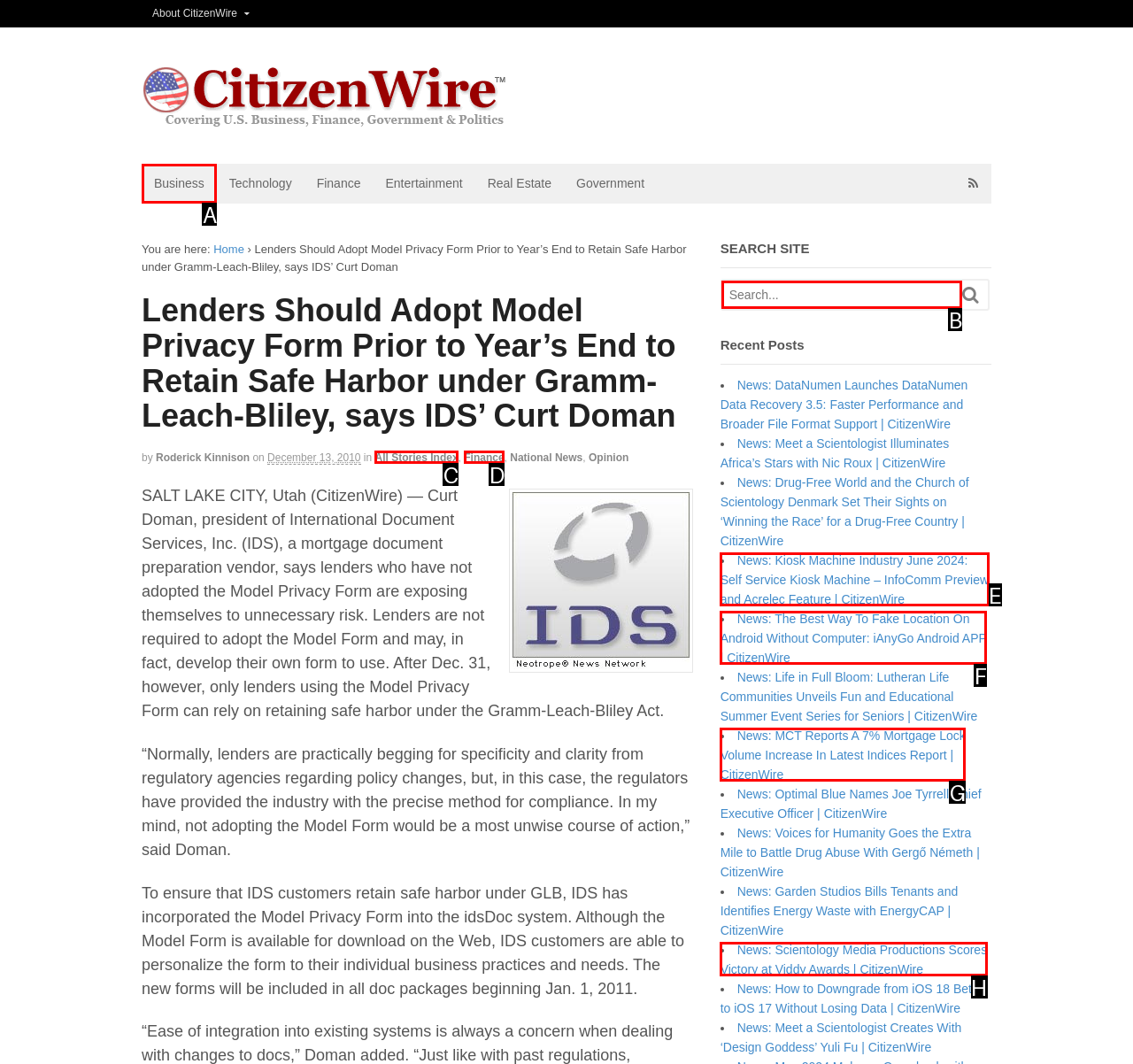Determine the letter of the UI element that you need to click to perform the task: Search for something on the site.
Provide your answer with the appropriate option's letter.

B